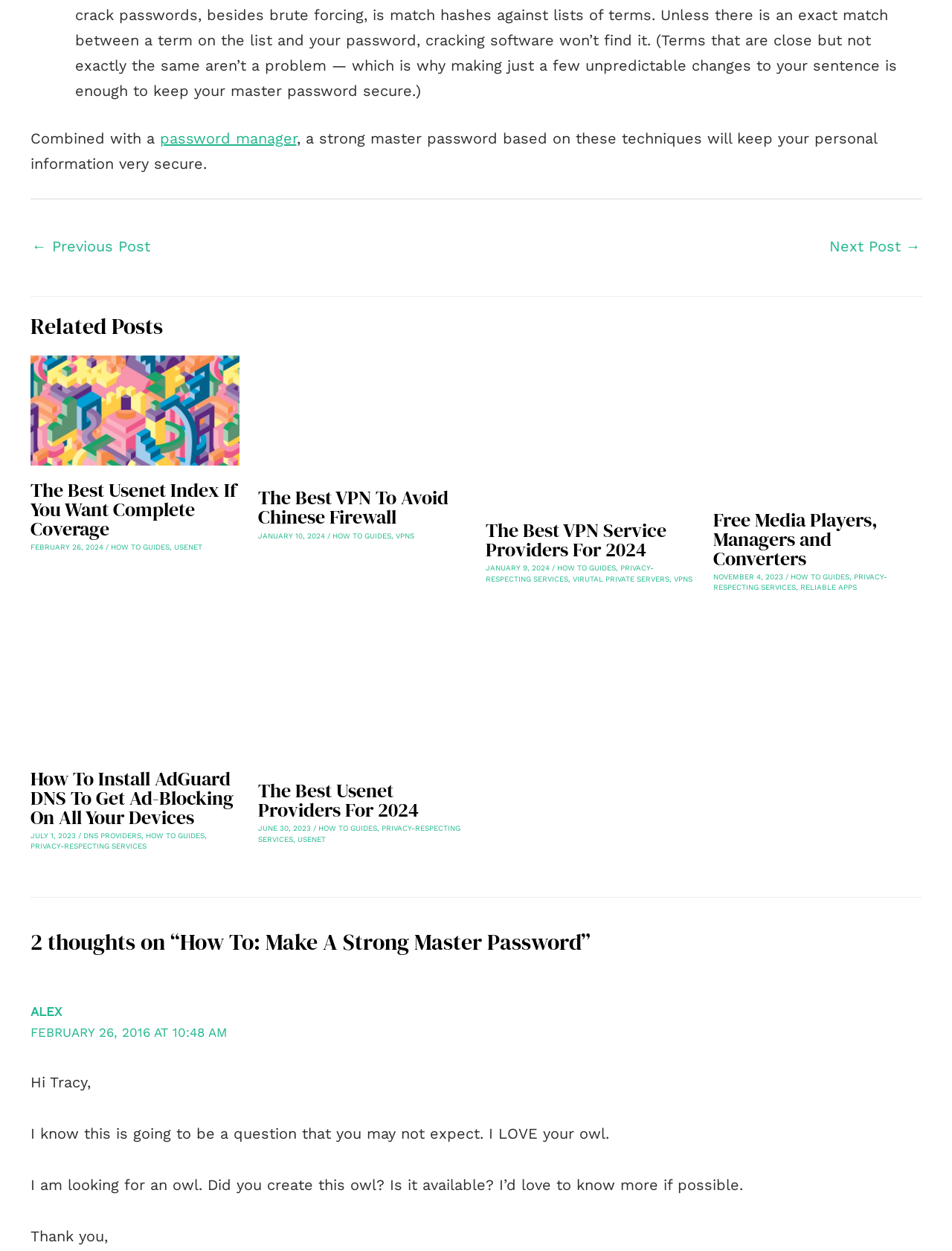Look at the image and write a detailed answer to the question: 
How many comments are there on the webpage?

I looked at the section with the heading '2 thoughts on “How To: Make A Strong Master Password”' and found that there are 2 comments.